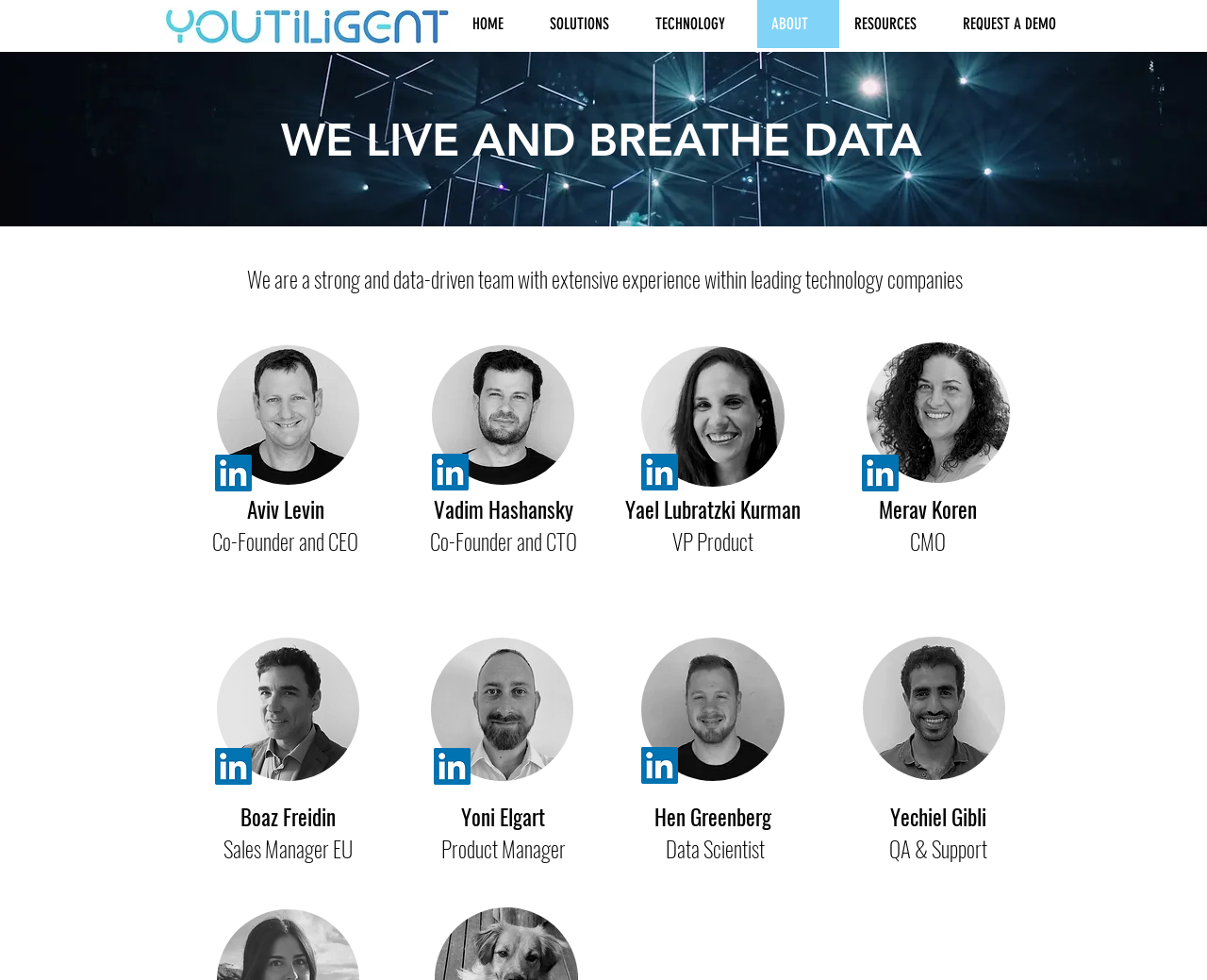Answer the question with a single word or phrase: 
How many founders are mentioned?

2